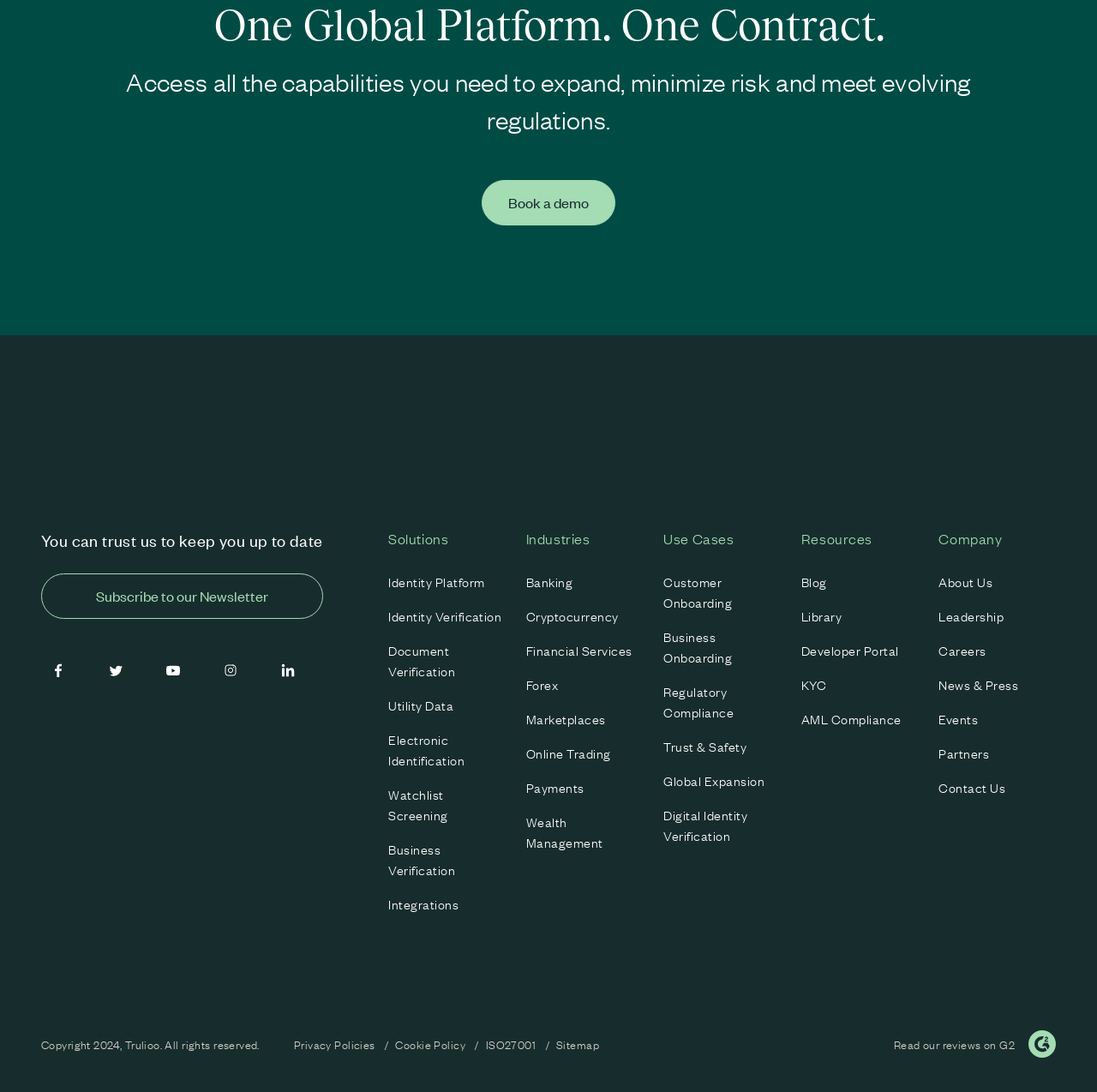Given the description of the UI element: "Payments", predict the bounding box coordinates in the form of [left, top, right, bottom], with each value being a float between 0 and 1.

[0.48, 0.705, 0.586, 0.736]